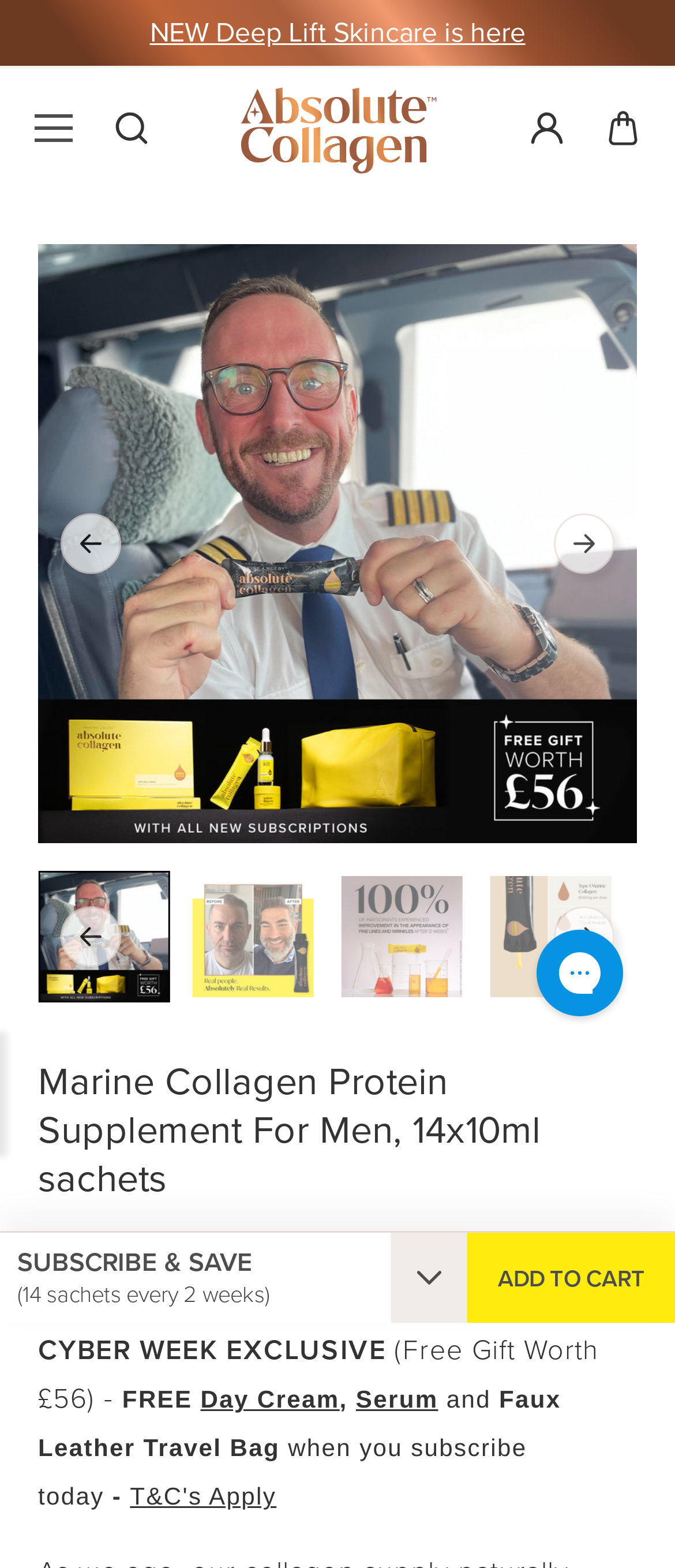What is the price of the Marine Collagen Protein Supplement?
Can you offer a detailed and complete answer to this question?

I found the price of the Marine Collagen Protein Supplement by looking at the text 'From £26.99' on the webpage.